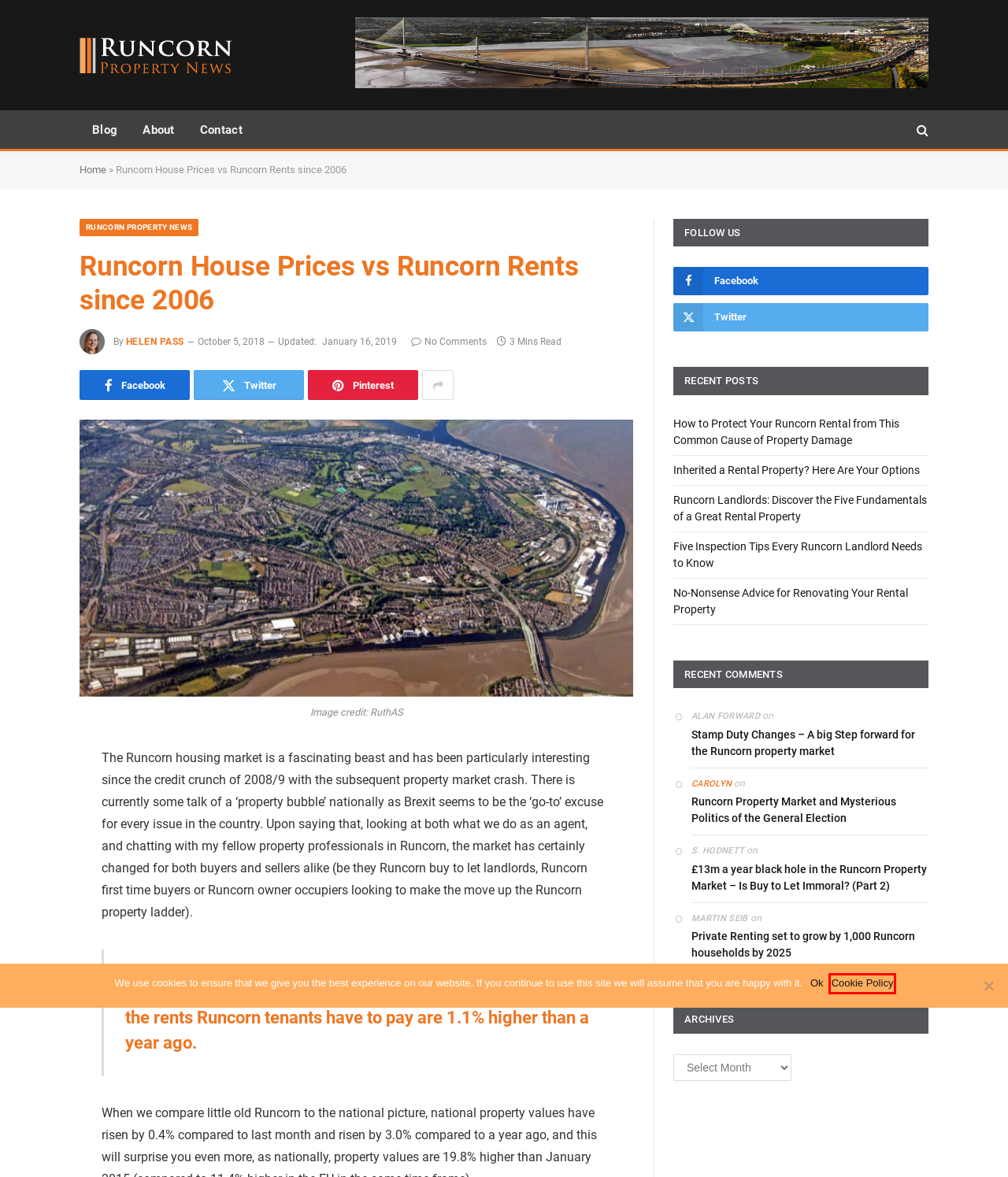Review the screenshot of a webpage that includes a red bounding box. Choose the webpage description that best matches the new webpage displayed after clicking the element within the bounding box. Here are the candidates:
A. Private Renting set to grow by 1,000 Runcorn households by 2025 - Runcorn Property News
B. How to Protect Your Runcorn Rental from This Common Cause of Property Damage - Runcorn Property News
C. Cookie Policy - Runcorn Property News
D. Runcorn Property News - The latest buy to let and property market news in Runcorn
E. No-Nonsense Advice for Renovating Your Rental Property - Runcorn Property News
F. Contact - Runcorn Property News
G. Runcorn Property News Archives - Runcorn Property News
H. Runcorn Landlords: Discover the Five Fundamentals of a Great Rental Property - Runcorn Property News

C